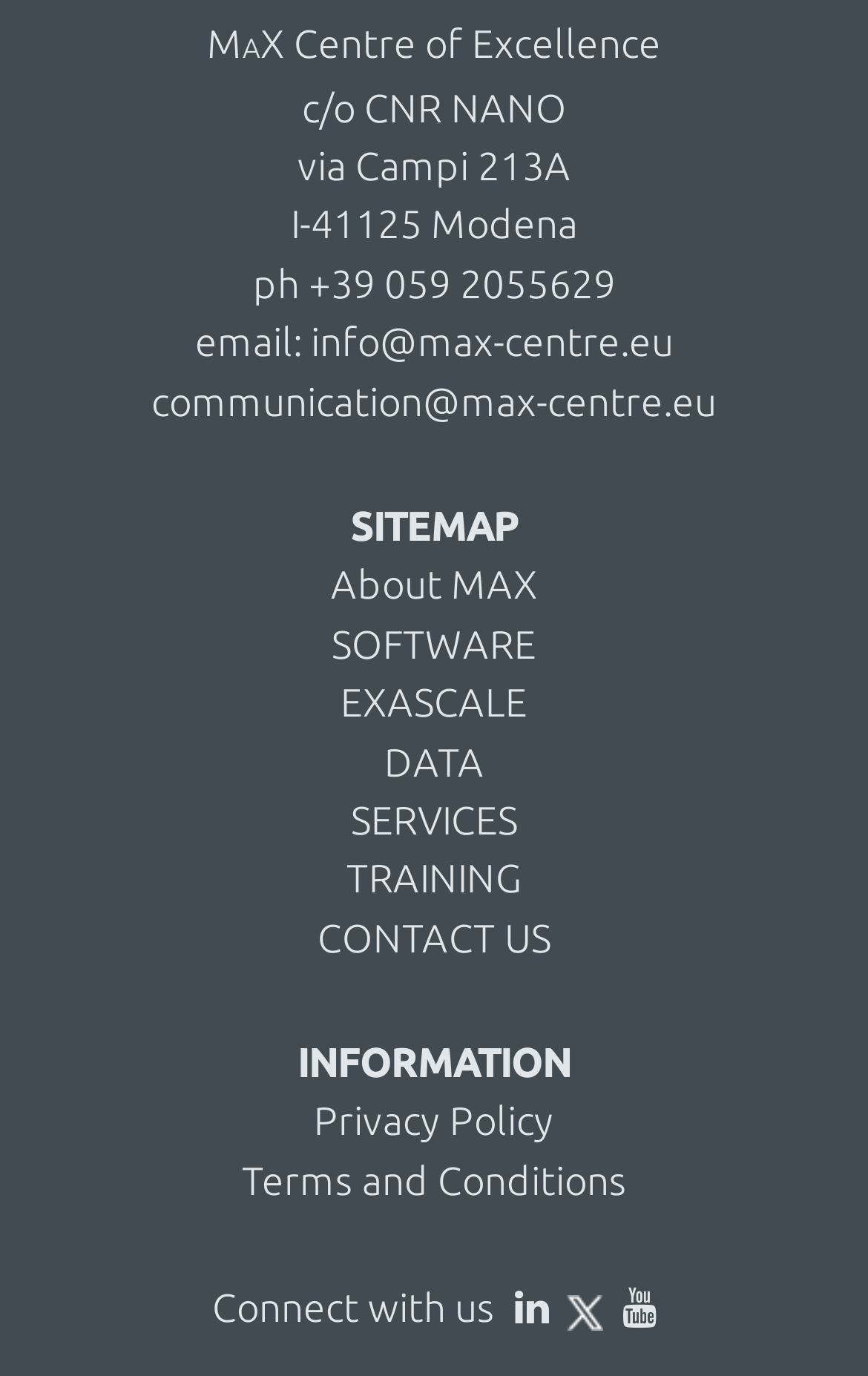Please locate the clickable area by providing the bounding box coordinates to follow this instruction: "visit the about page".

[0.381, 0.41, 0.619, 0.44]